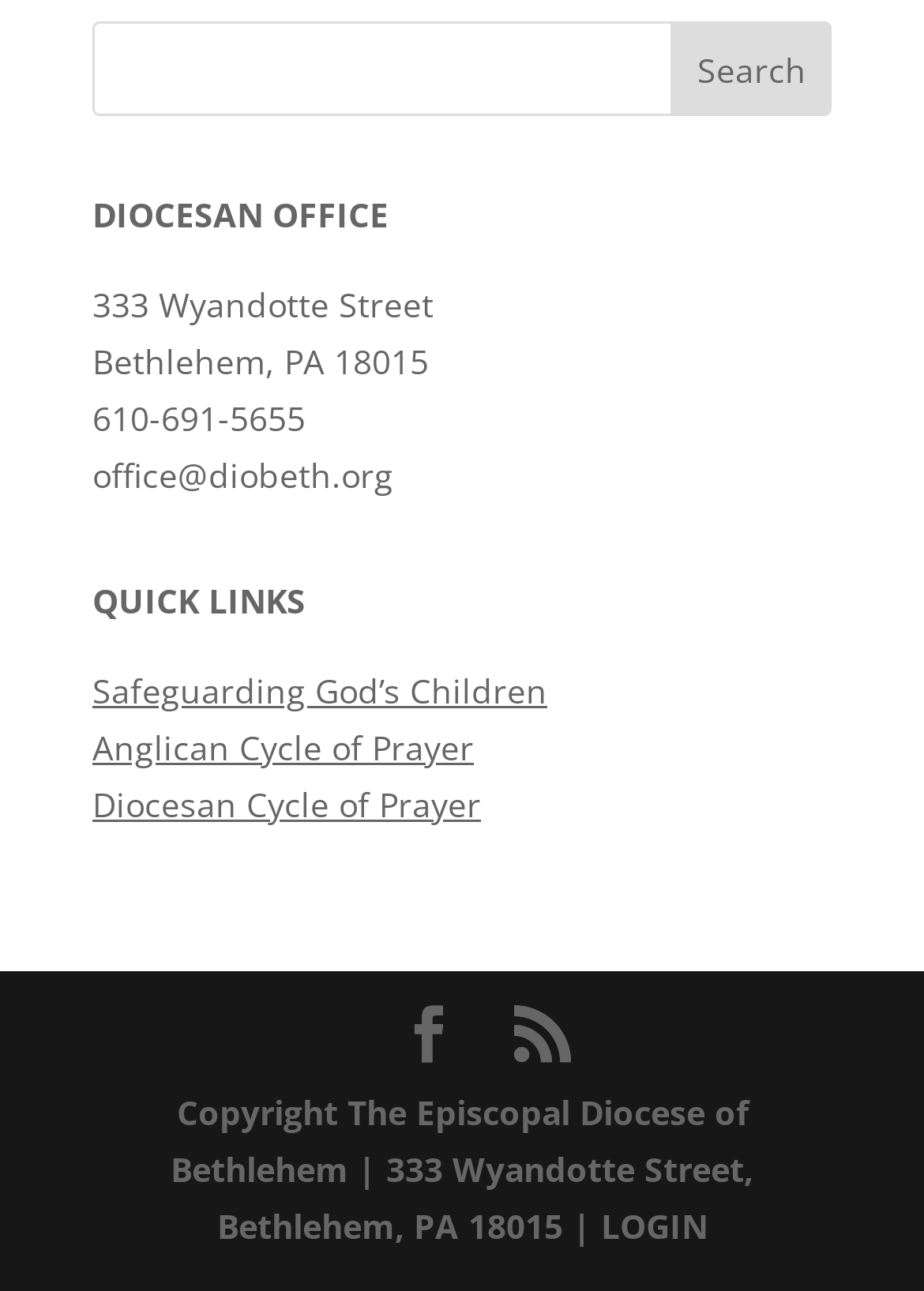Please identify the coordinates of the bounding box that should be clicked to fulfill this instruction: "login to the system".

[0.65, 0.932, 0.765, 0.967]